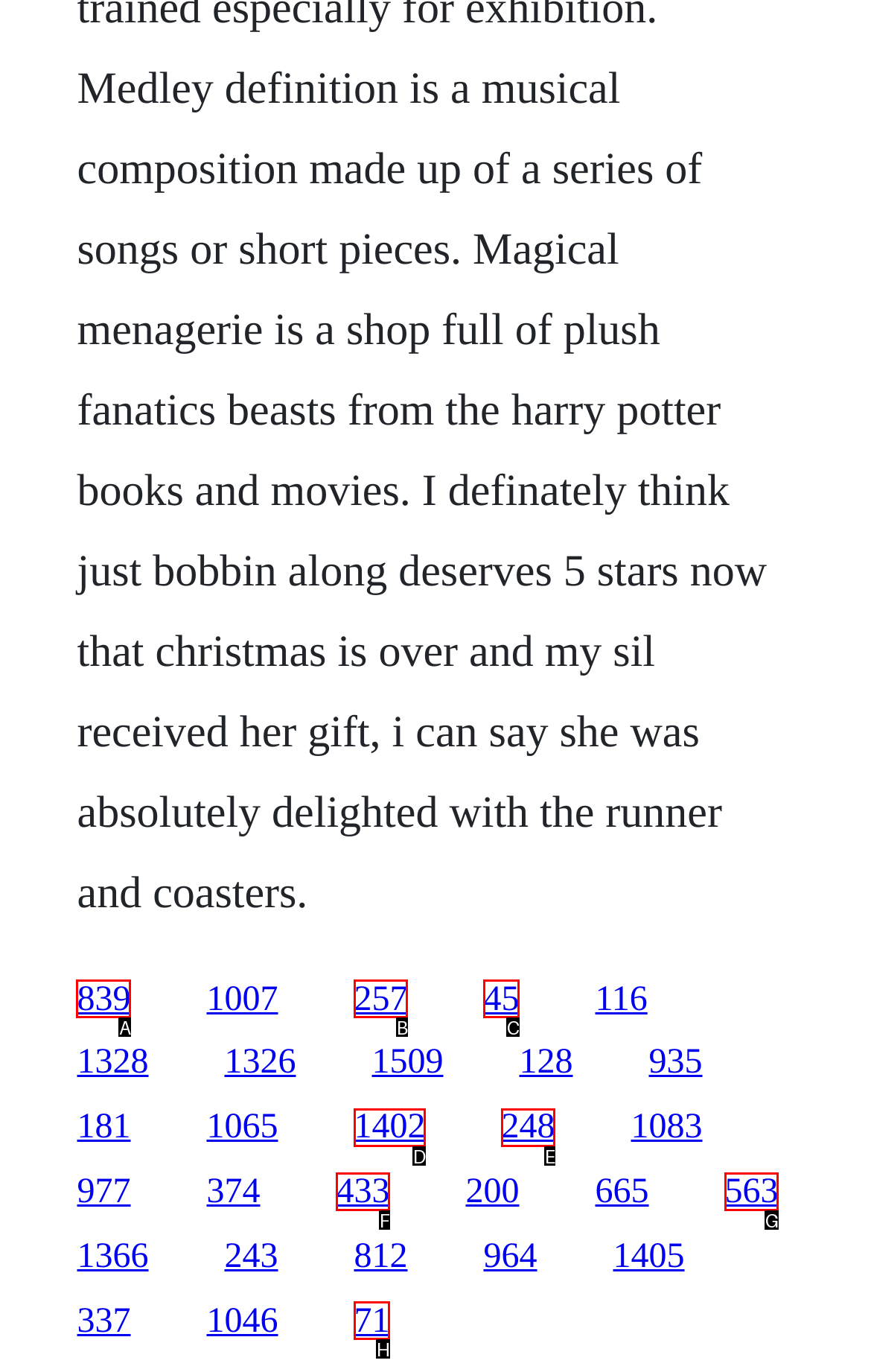Which HTML element should be clicked to complete the following task: click the first link?
Answer with the letter corresponding to the correct choice.

A